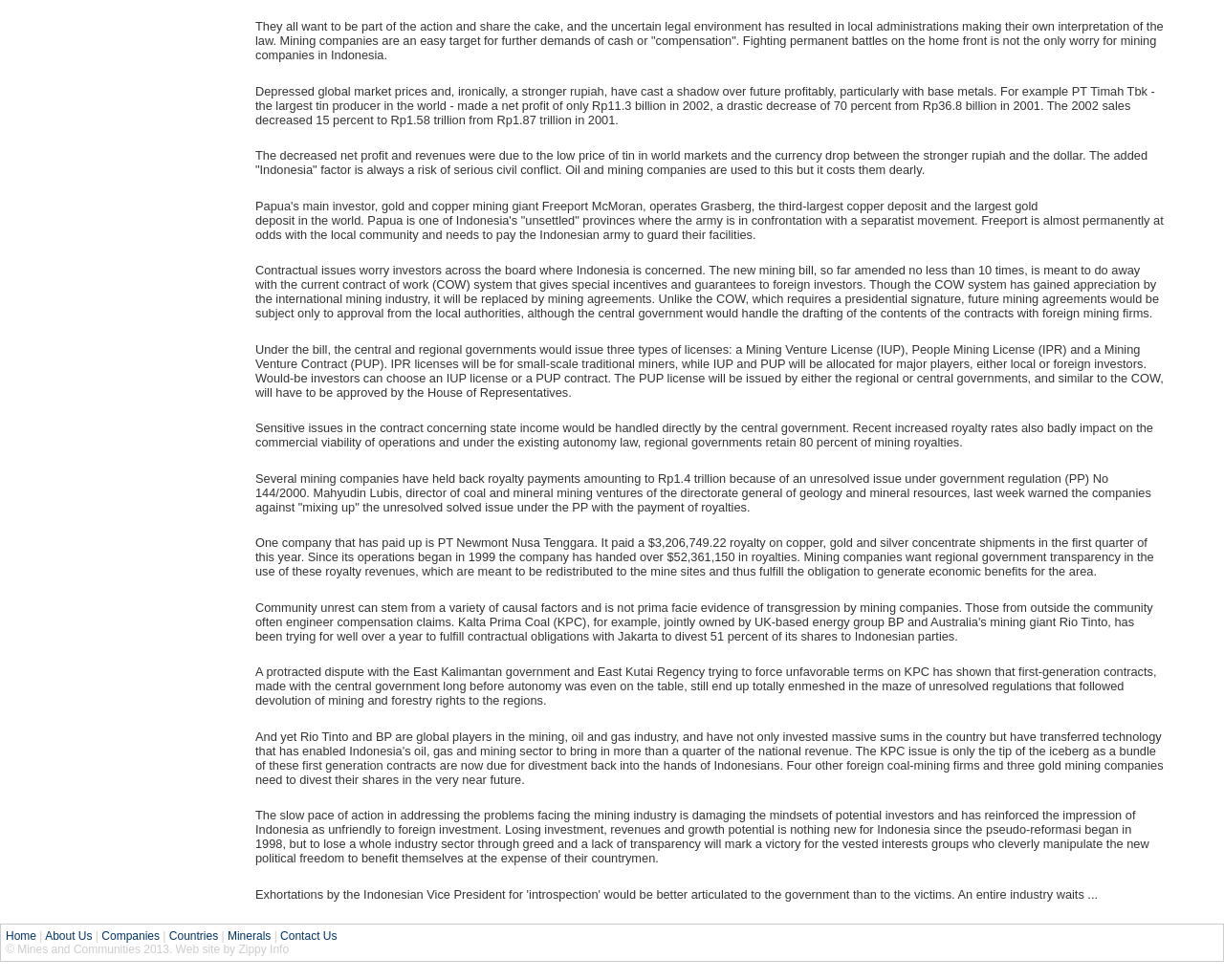Please give a short response to the question using one word or a phrase:
What is the name of the largest tin producer in the world?

PT Timah Tbk